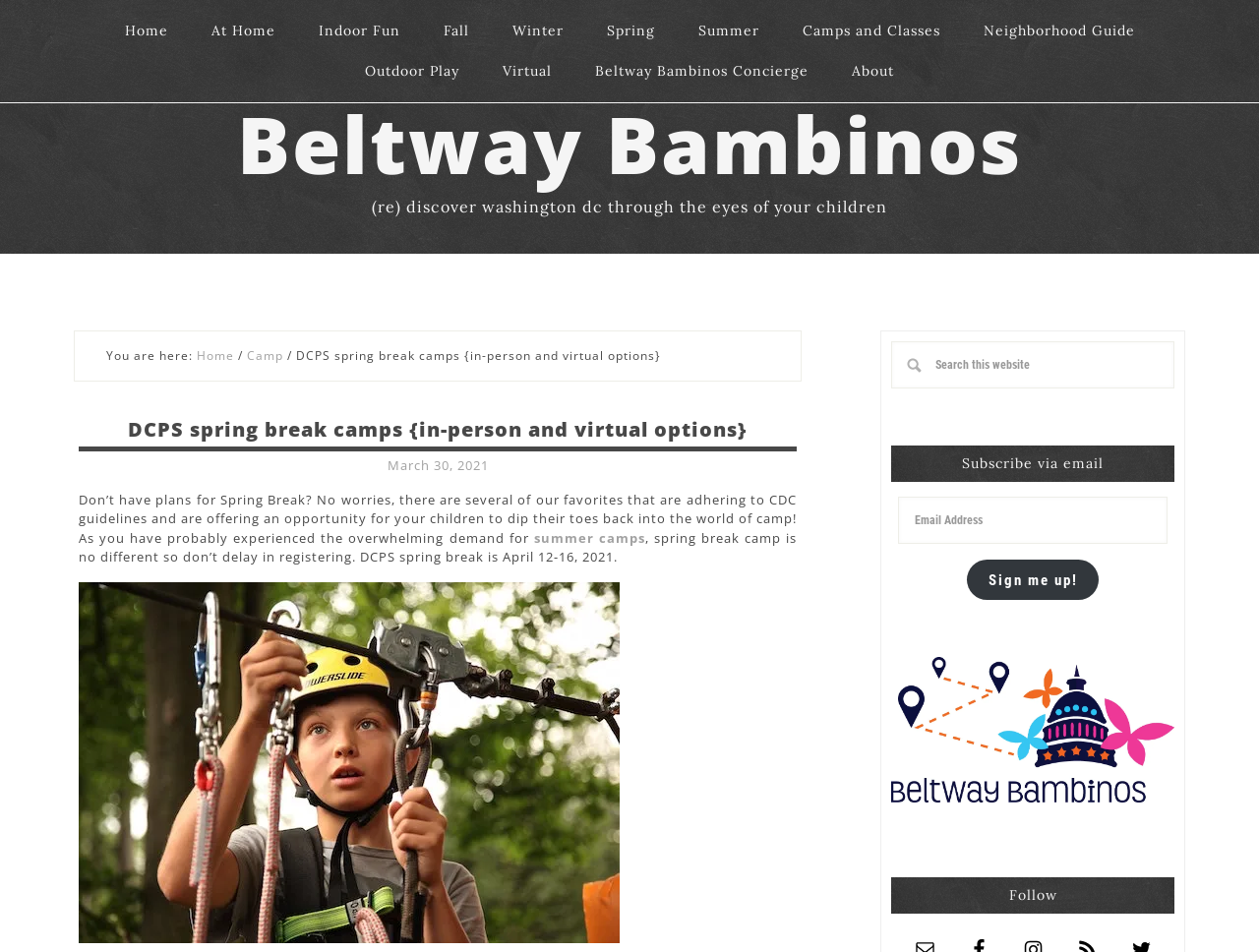Given the description of a UI element: "Winter", identify the bounding box coordinates of the matching element in the webpage screenshot.

[0.391, 0.011, 0.463, 0.054]